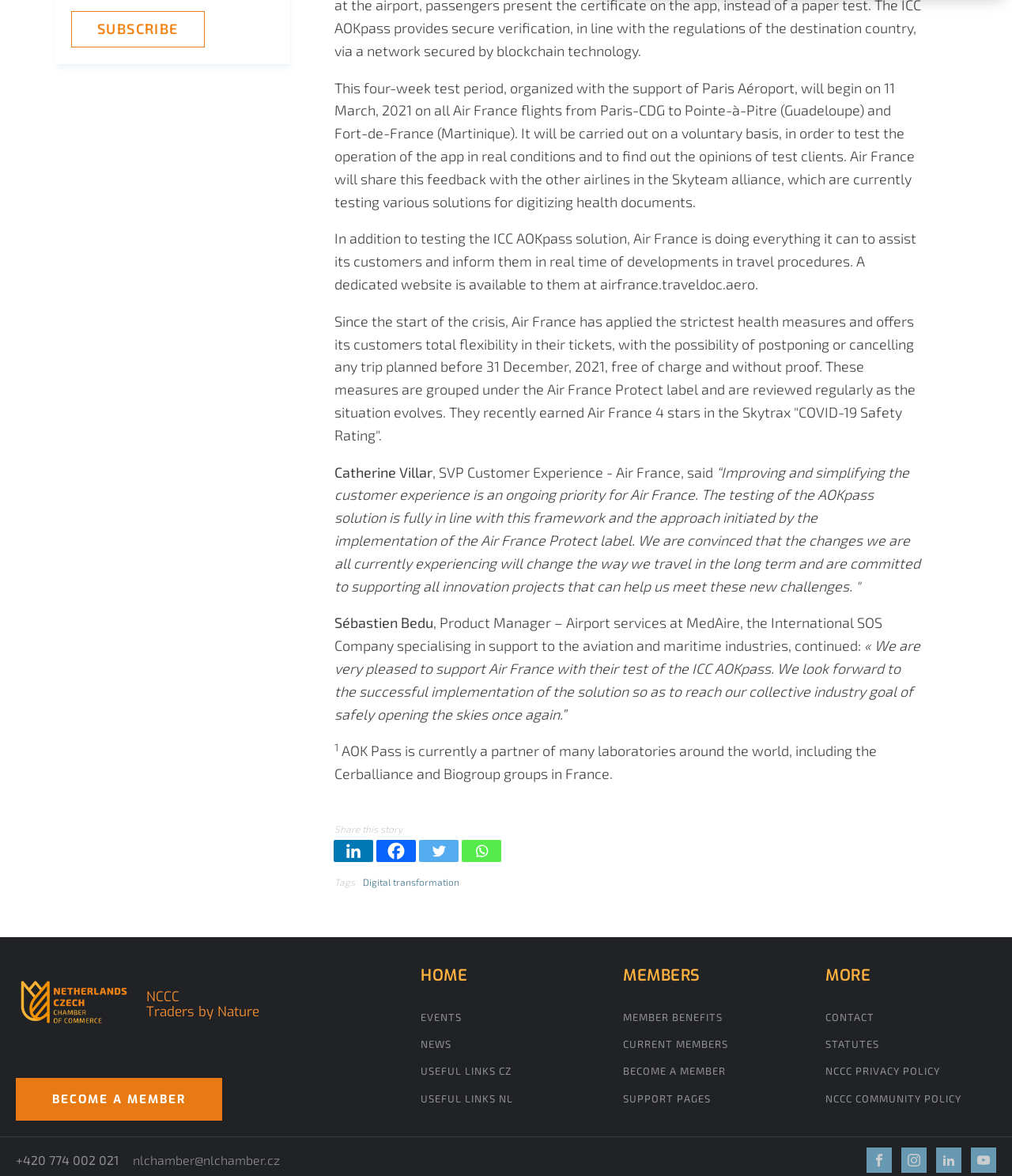What is the goal of the ICC AOKpass solution?
Using the image as a reference, give a one-word or short phrase answer.

Safely opening the skies